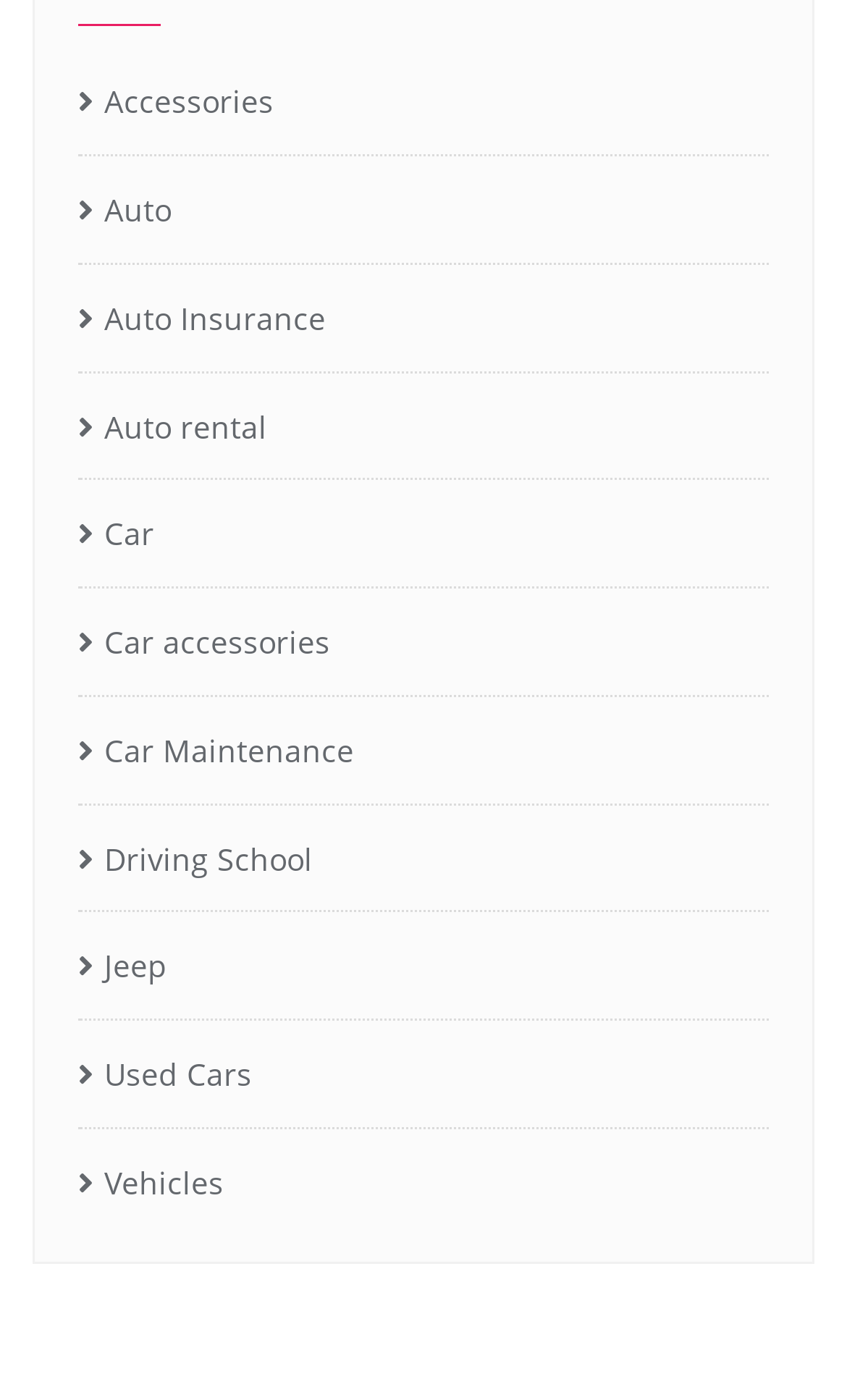Please give a one-word or short phrase response to the following question: 
How many car-related links are there?

6